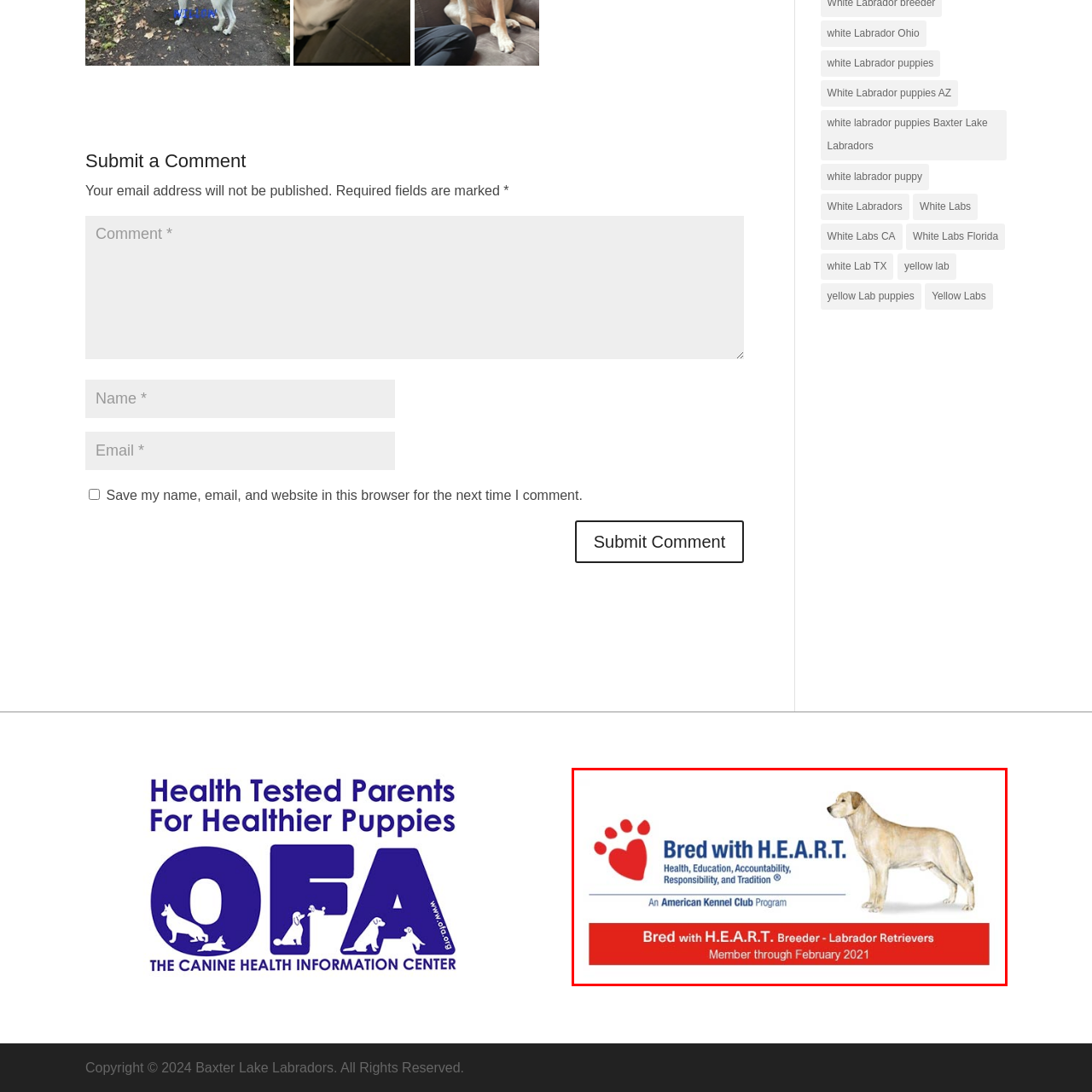Look at the region marked by the red box and describe it extensively.

The image features a prominent logo for the "Bred with H.E.A.R.T." program, associated with the American Kennel Club. The logo showcases a stylized red paw print on the left, symbolizing the program’s focus on ethical breeding practices for dogs. Next to the paw print, the text states "Bred with H.E.A.R.T." in bold, followed by a tagline that reads "Health, Education, Accountability, Responsibility, and Tradition." This emphasizes the commitment to responsible pet breeding. Adjacent to the text is a depiction of a Labrador Retriever, highlighting the breed that this program specifically supports. The bottom of the image includes a red banner stating “Bred with H.E.A.R.T. Breeder - Labrador Retrievers,” followed by the note “Member through February 2021,” indicating the time-based nature of the membership within the program. This image effectively conveys the program's dedication to high standards in dog breeding and responsible ownership.